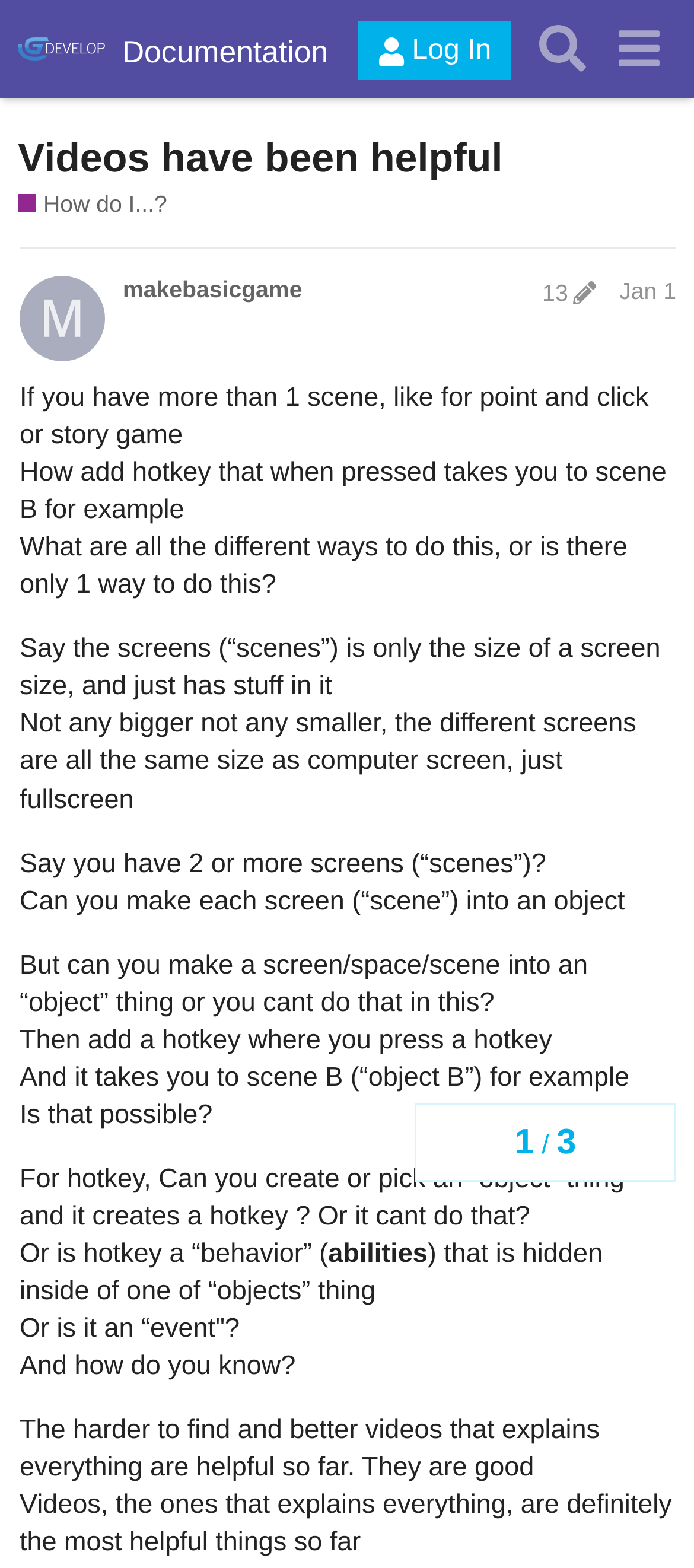Kindly provide the bounding box coordinates of the section you need to click on to fulfill the given instruction: "read MUSINGS blog".

None